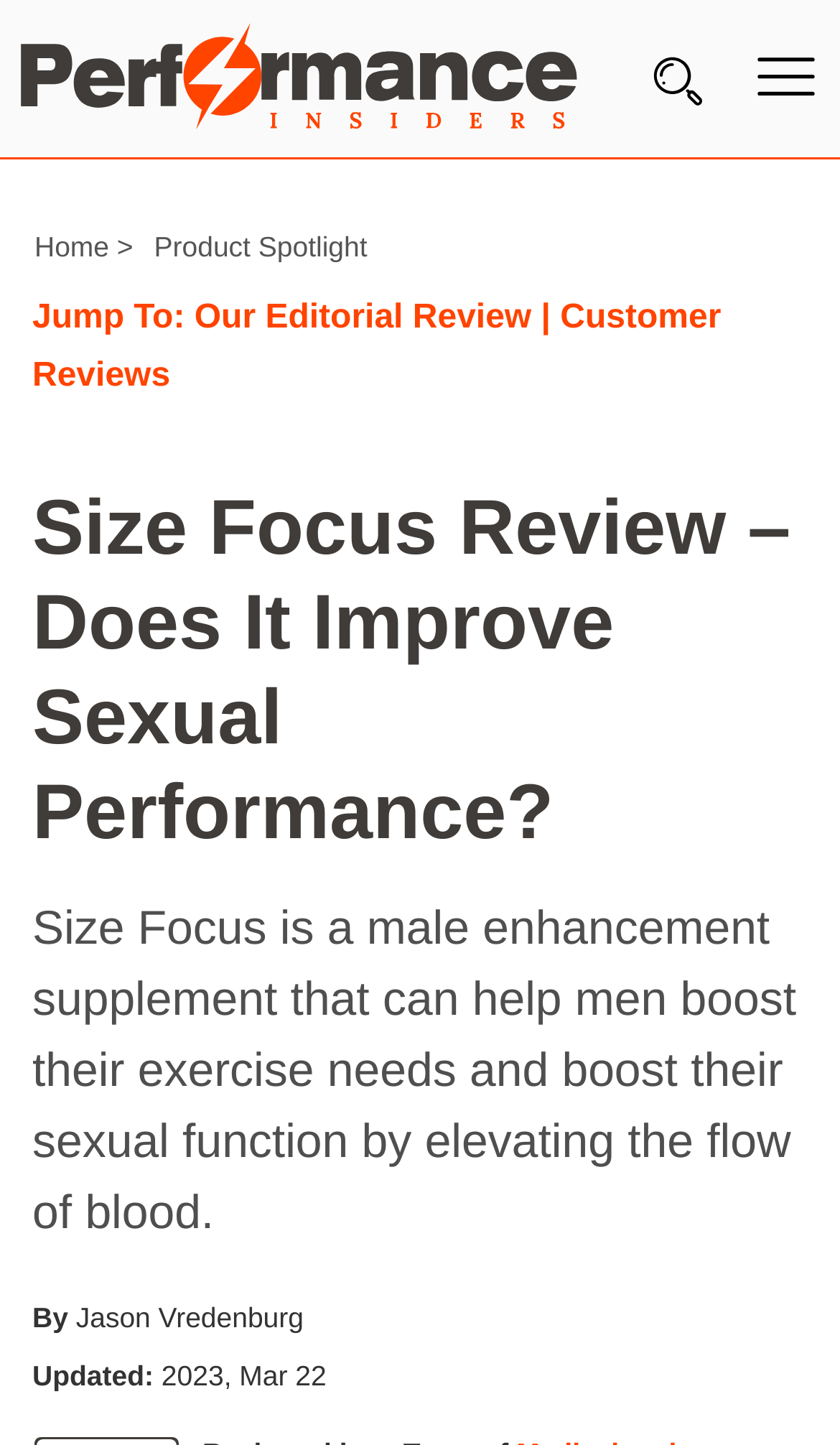Bounding box coordinates should be provided in the format (top-left x, top-left y, bottom-right x, bottom-right y) with all values between 0 and 1. Identify the bounding box for this UI element: Our Editorial Review

[0.231, 0.208, 0.633, 0.233]